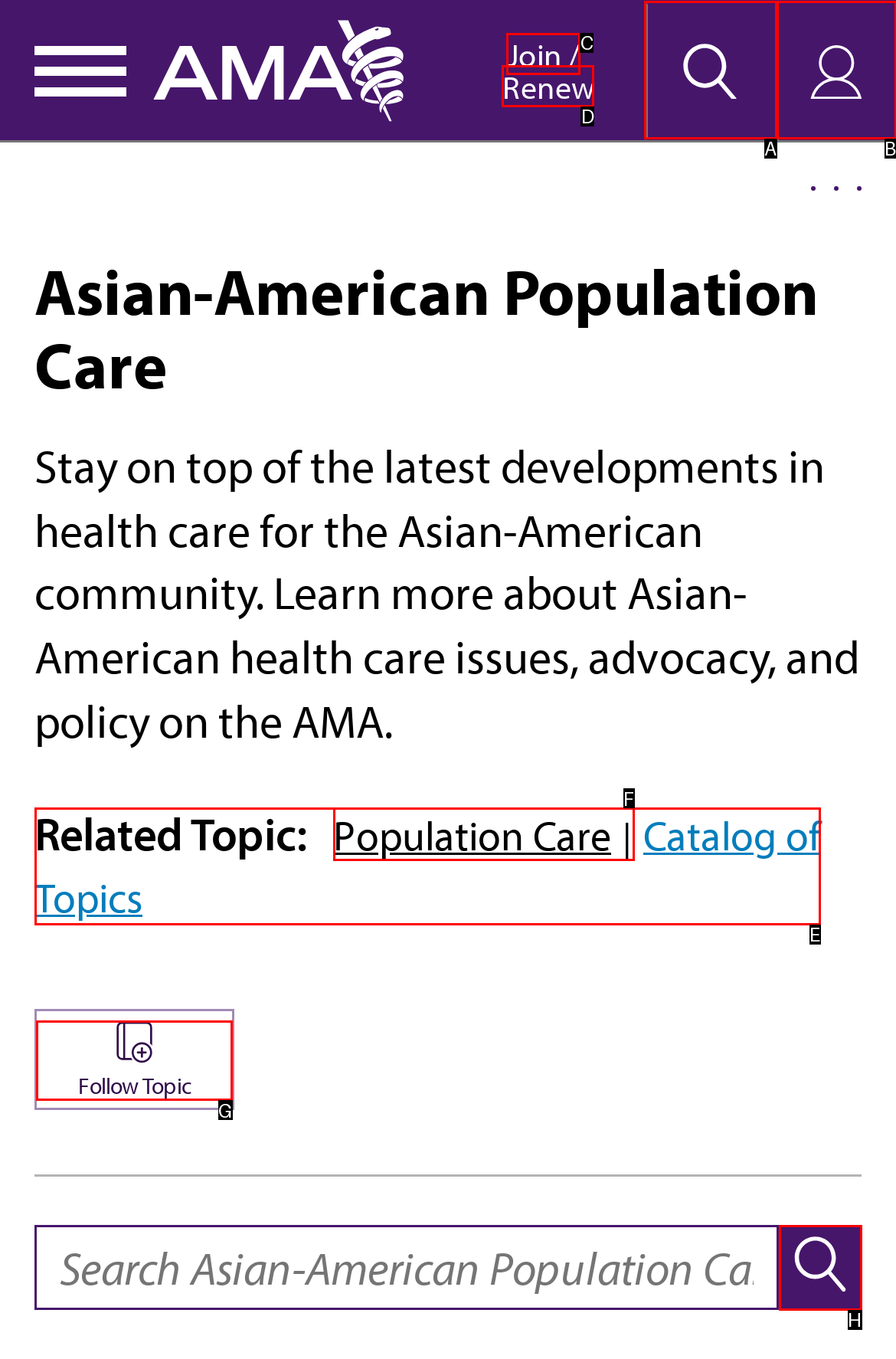Based on the choices marked in the screenshot, which letter represents the correct UI element to perform the task: Follow the 'Population Care' topic?

G